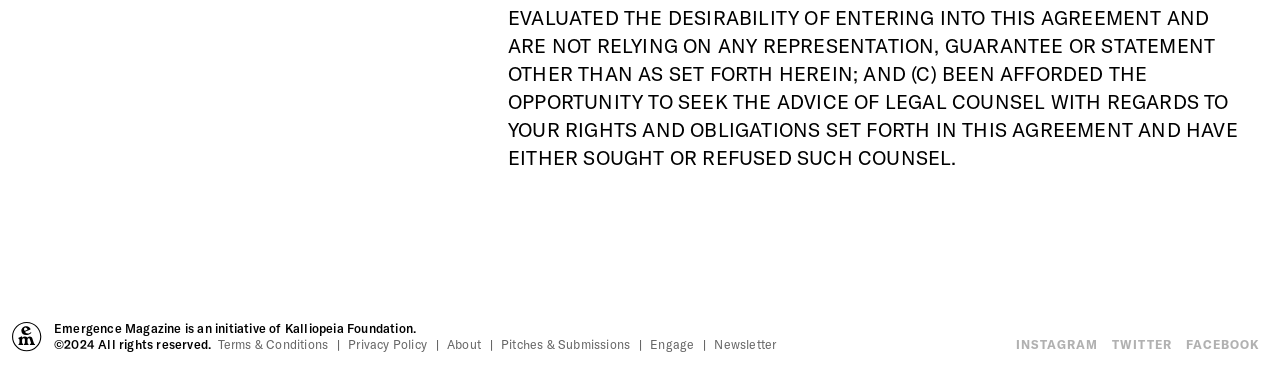Predict the bounding box coordinates of the area that should be clicked to accomplish the following instruction: "Subscribe to the Newsletter". The bounding box coordinates should consist of four float numbers between 0 and 1, i.e., [left, top, right, bottom].

[0.558, 0.922, 0.607, 0.96]